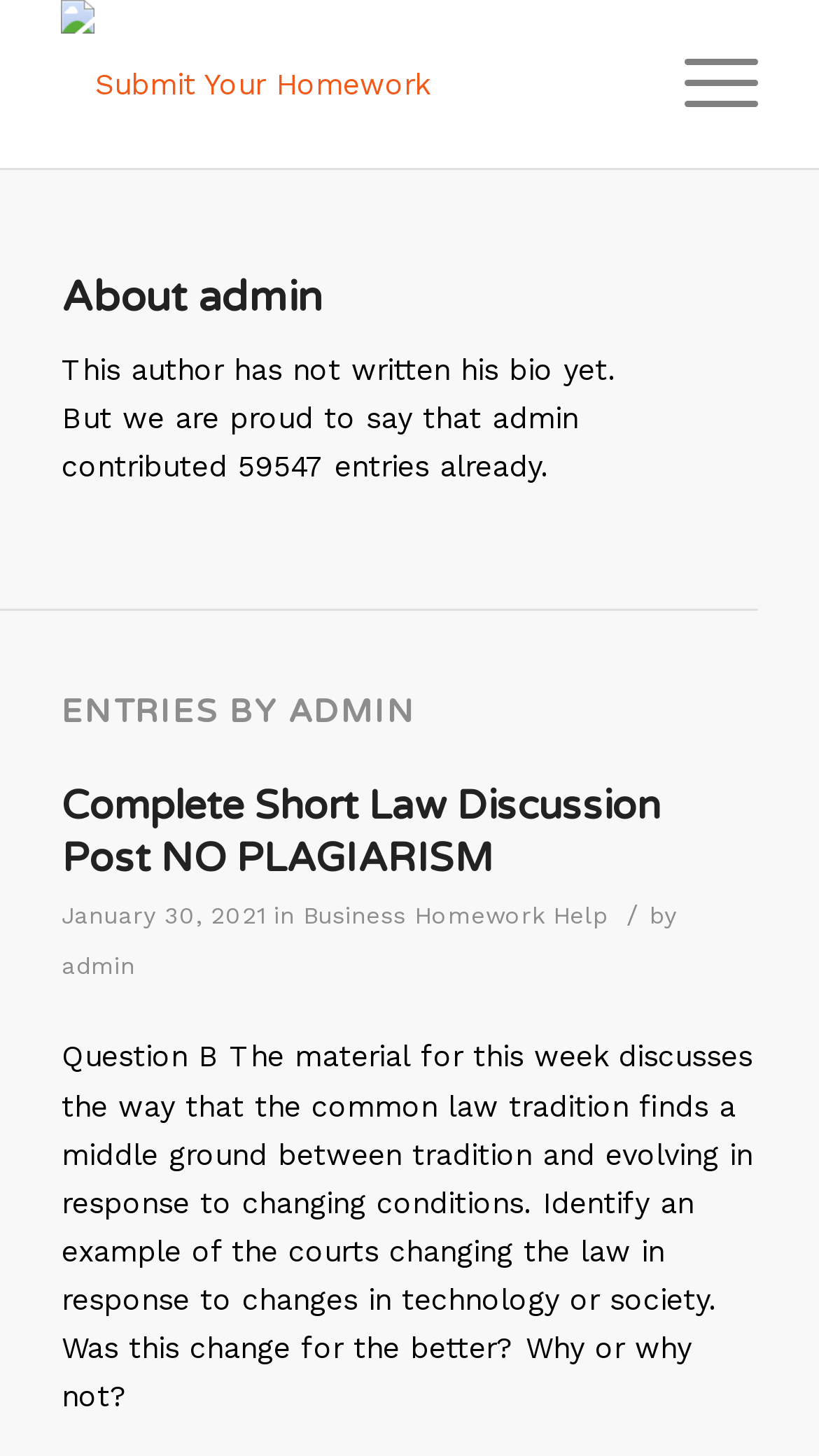Provide a one-word or short-phrase response to the question:
How many entries has the author contributed?

59547